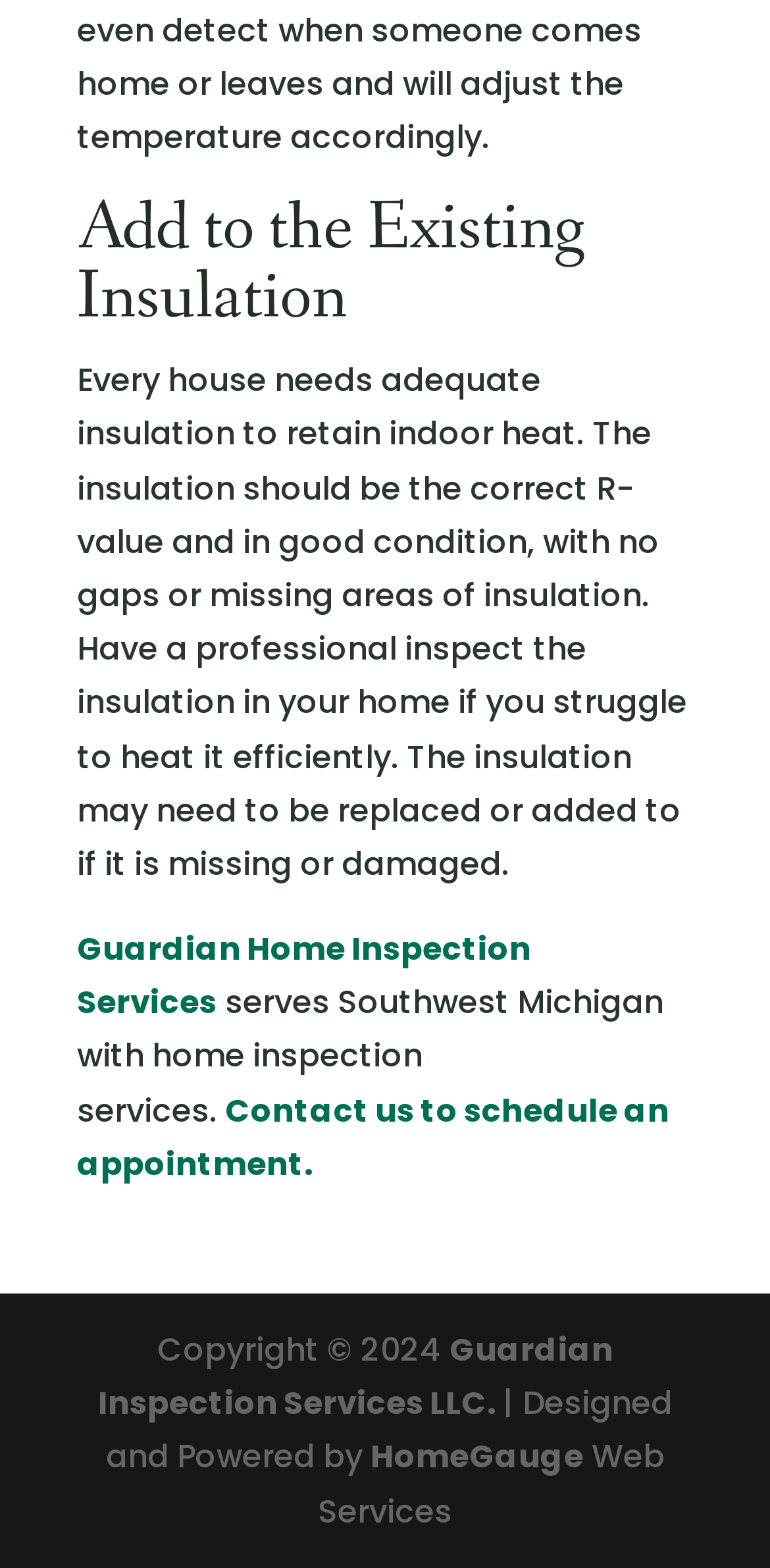What is the copyright year of the website?
Give a one-word or short-phrase answer derived from the screenshot.

2024